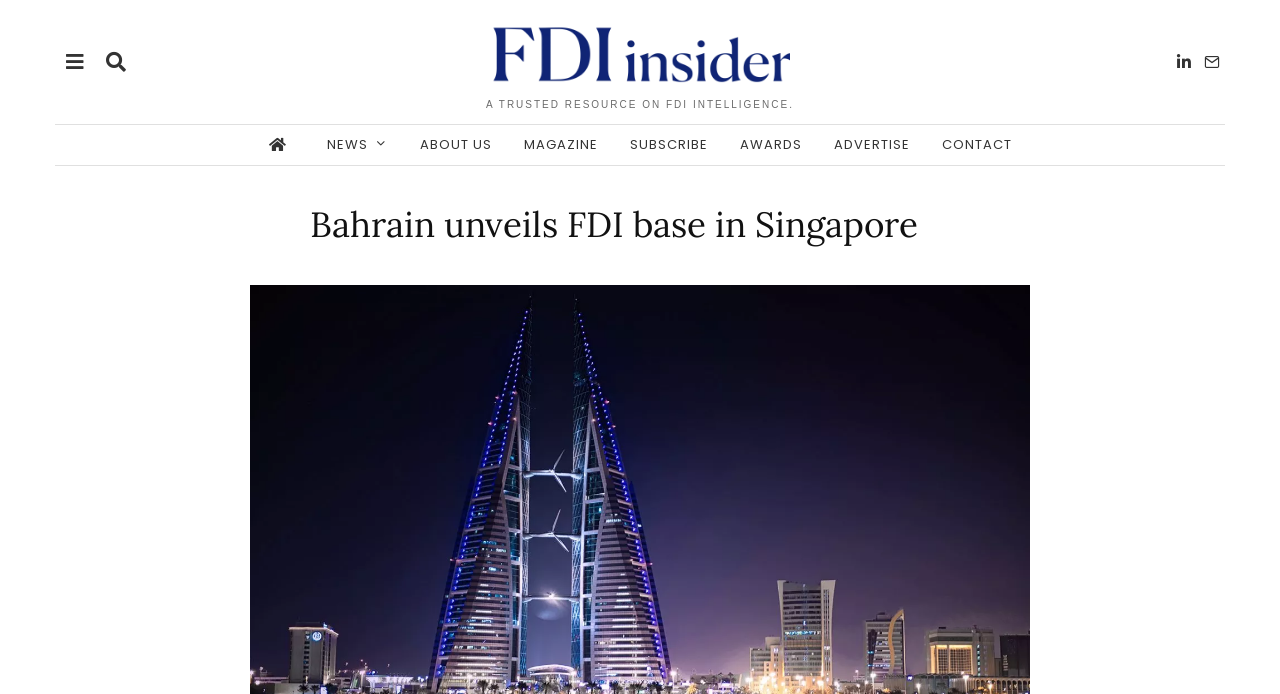Locate the bounding box coordinates of the clickable region to complete the following instruction: "Go to the previous page."

None